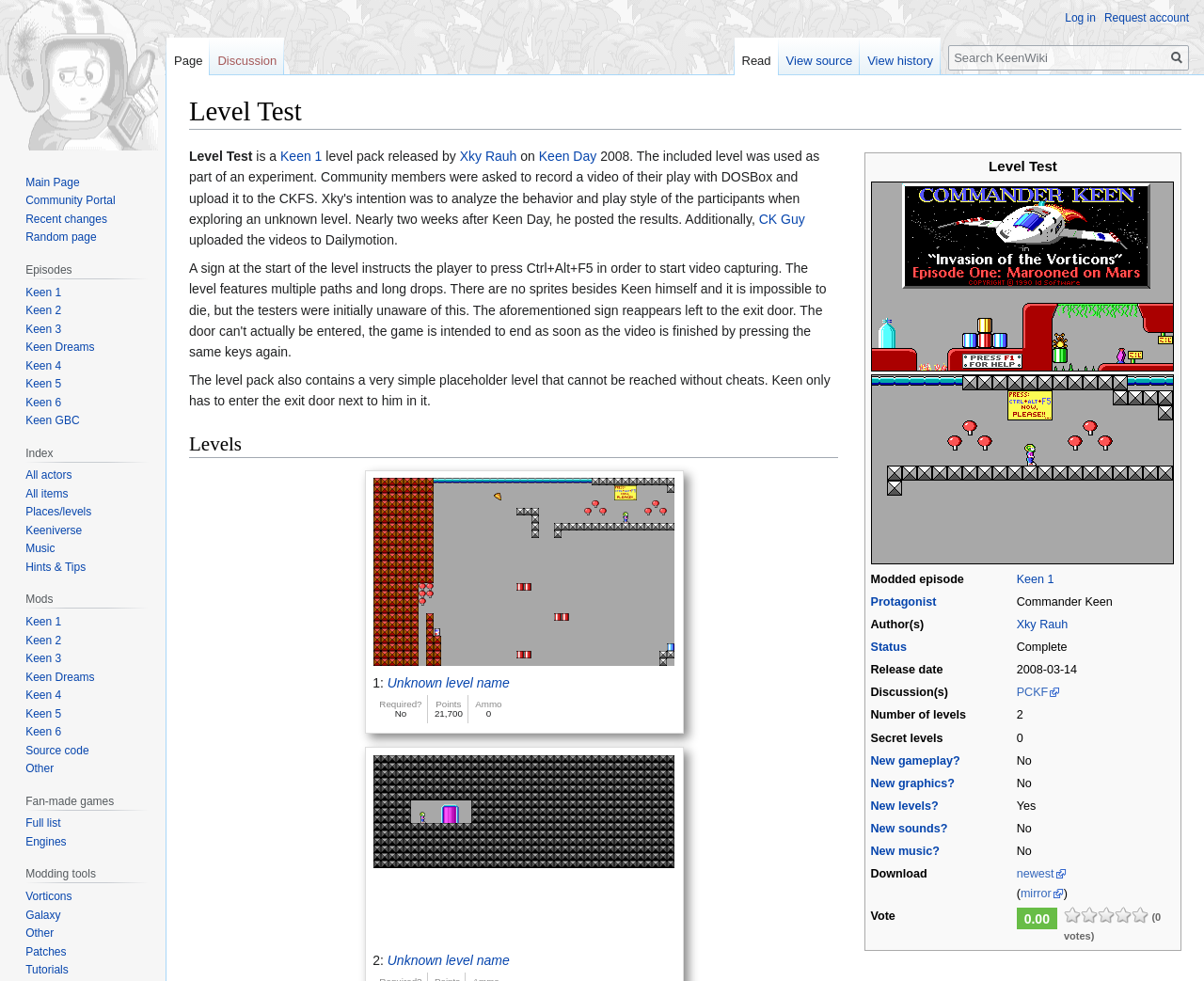Identify the bounding box coordinates of the specific part of the webpage to click to complete this instruction: "View the 'Mod-ingame-Level Test.png' image".

[0.724, 0.381, 0.975, 0.575]